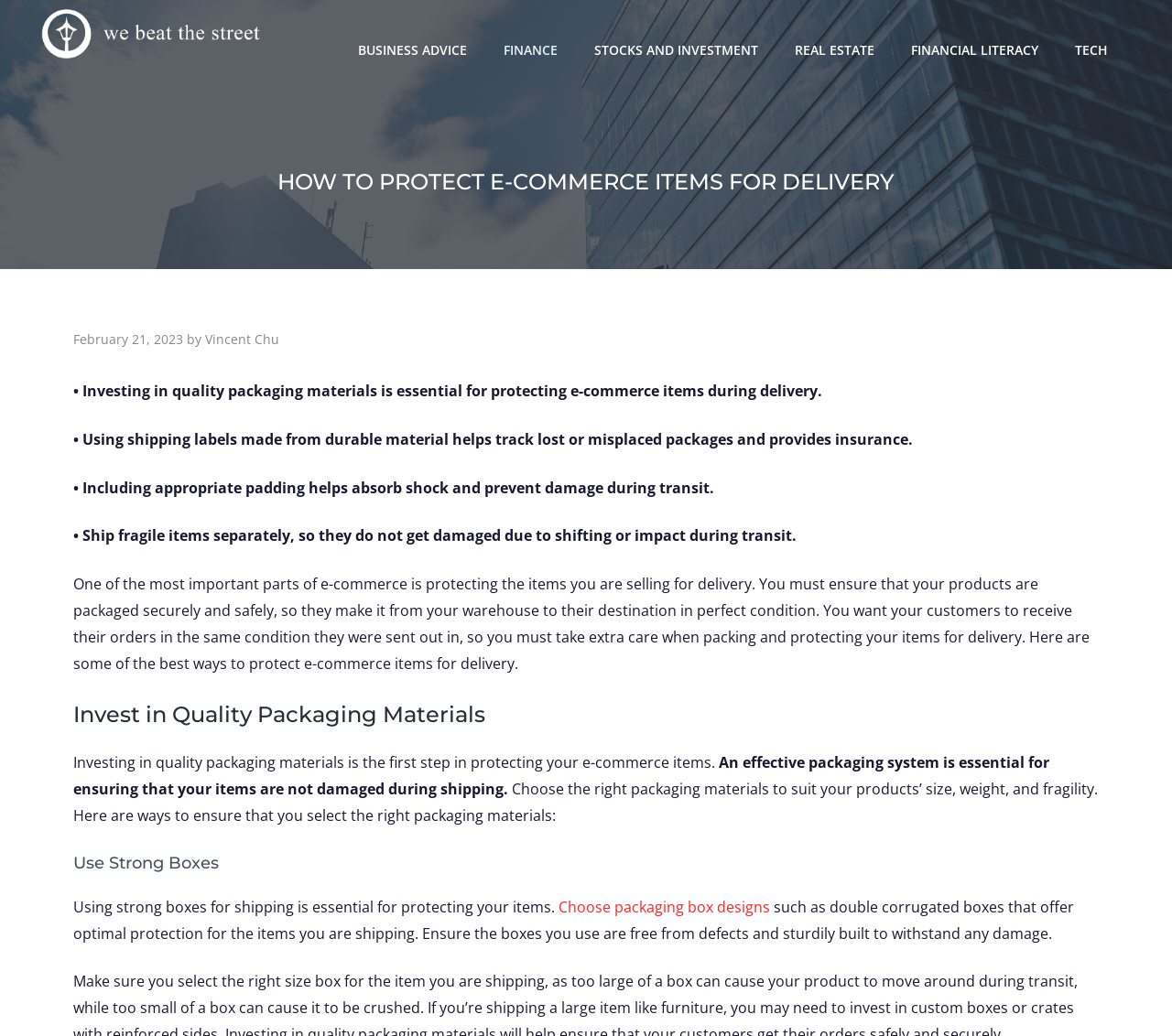Describe all the significant parts and information present on the webpage.

The webpage is about protecting e-commerce items during delivery. At the top, there is a banner with a link to the website "We Beat The Street" and an image with the same name. Below the banner, there is a navigation menu with six links: "BUSINESS ADVICE", "FINANCE", "STOCKS AND INVESTMENT", "REAL ESTATE", "FINANCIAL LITERACY", and "TECH".

The main content of the webpage is divided into sections. The first section has a heading "HOW TO PROTECT E-COMMERCE ITEMS FOR DELIVERY" and contains a series of tips on how to protect e-commerce items during delivery. These tips include investing in quality packaging materials, using shipping labels made from durable material, including appropriate padding, and shipping fragile items separately.

Below the tips, there is a section with a heading "One of the most important parts of e-commerce..." that provides a brief introduction to the importance of protecting e-commerce items during delivery. This section is followed by another section with a heading "Invest in Quality Packaging Materials" that discusses the importance of investing in quality packaging materials.

Further down, there is a section with a heading "Use Strong Boxes" that provides tips on how to choose the right packaging materials, including using strong boxes and selecting box designs that offer optimal protection for the items being shipped.